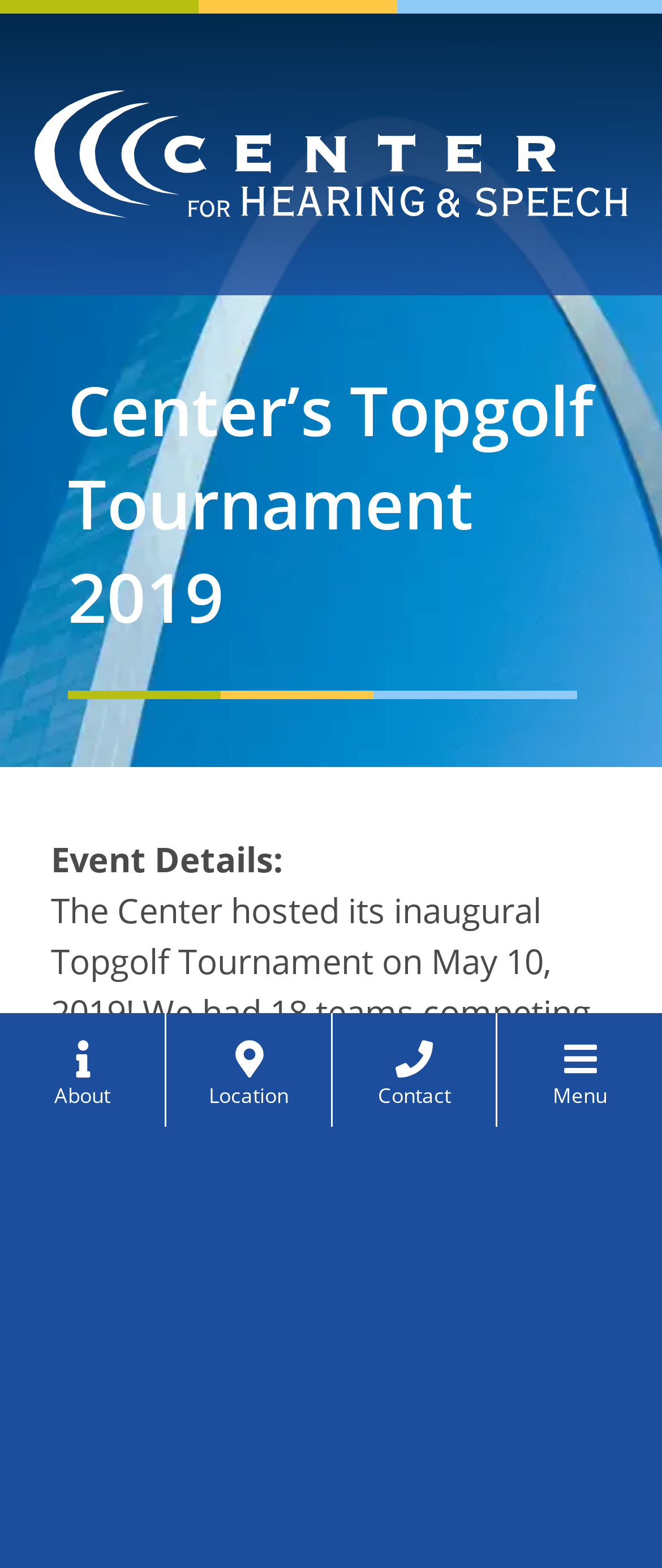Refer to the image and answer the question with as much detail as possible: How many rounds did each team have to score points?

I inferred this answer by looking at the StaticText element 'Each team had two rounds to score as many points as they can!' which explicitly states the number of rounds each team had.